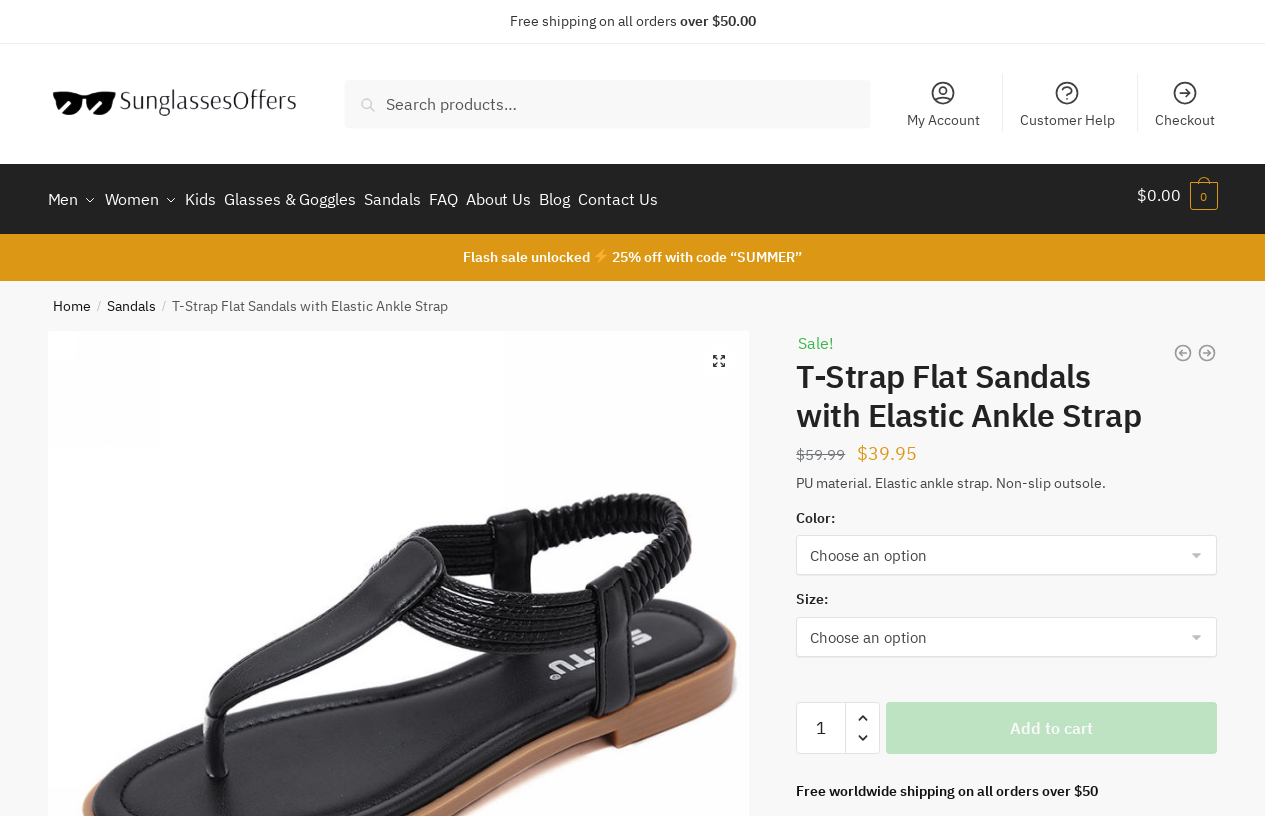Can you find the bounding box coordinates for the element that needs to be clicked to execute this instruction: "Click on Sandals"? The coordinates should be given as four float numbers between 0 and 1, i.e., [left, top, right, bottom].

[0.32, 0.202, 0.378, 0.275]